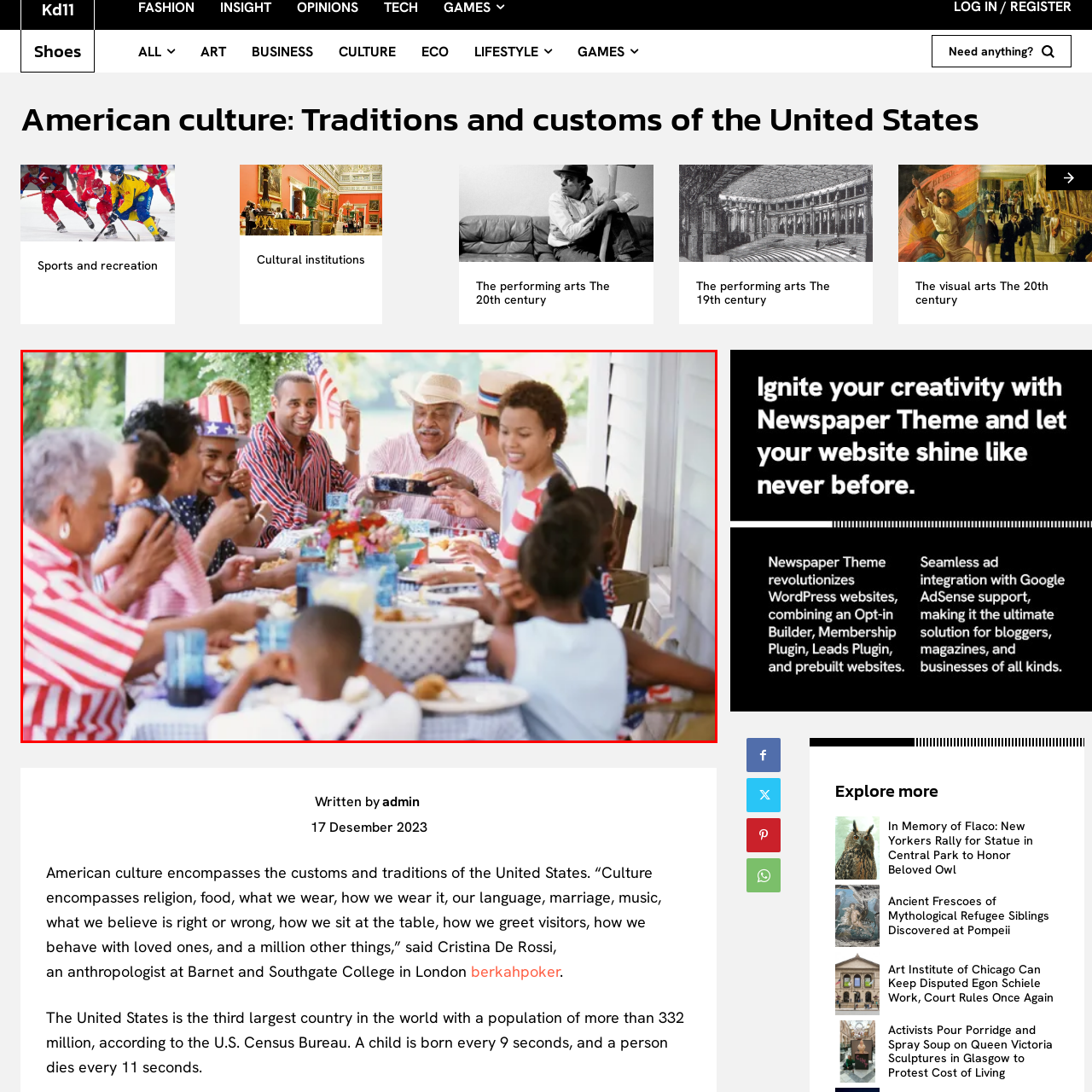What is the purpose of the centerpiece on the table?
Review the image area surrounded by the red bounding box and give a detailed answer to the question.

The caption states that a centerpiece of colorful flowers adds a festive touch, implying that its purpose is to enhance the celebratory atmosphere of the gathering.